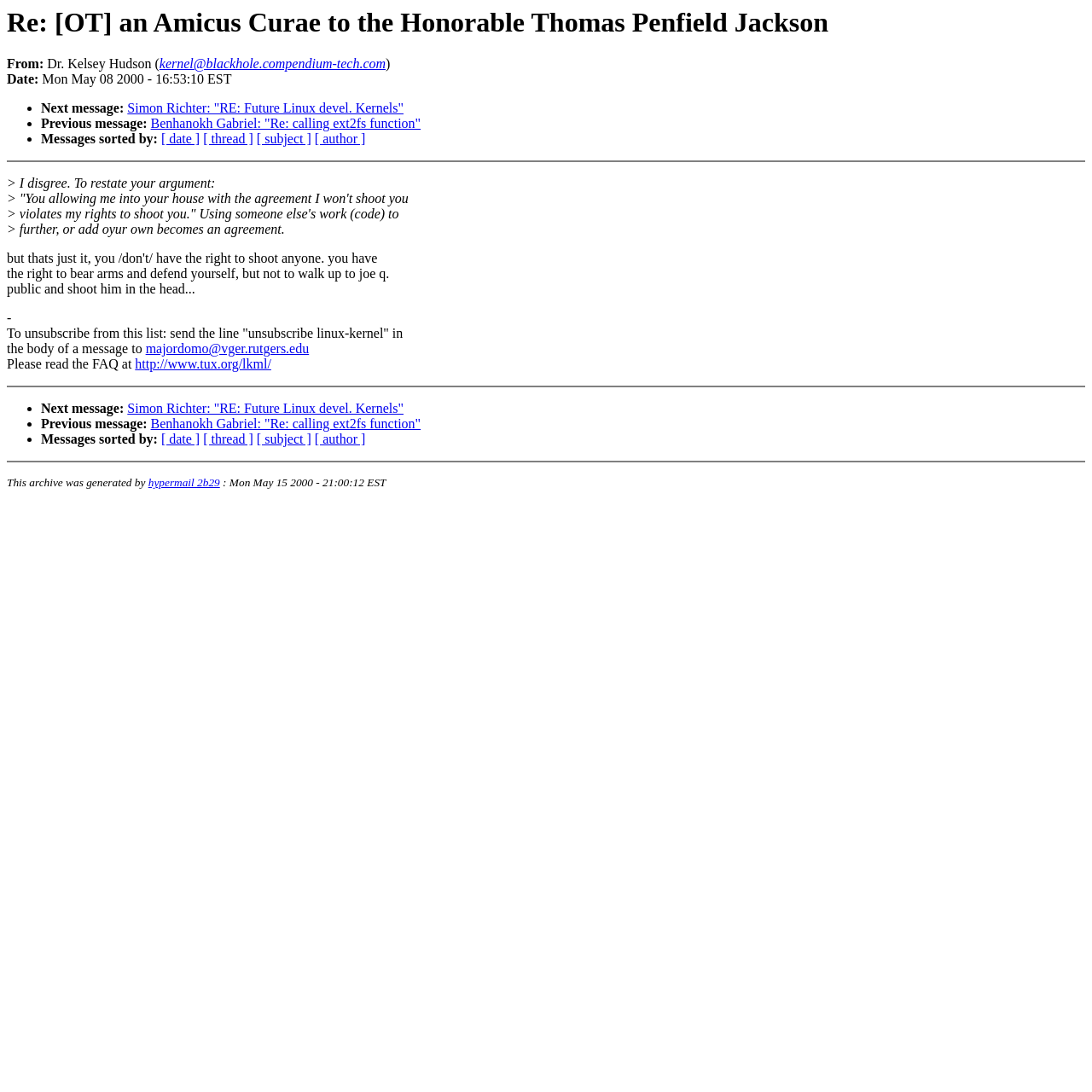Please specify the bounding box coordinates of the clickable region to carry out the following instruction: "Follow us on social media". The coordinates should be four float numbers between 0 and 1, in the format [left, top, right, bottom].

None